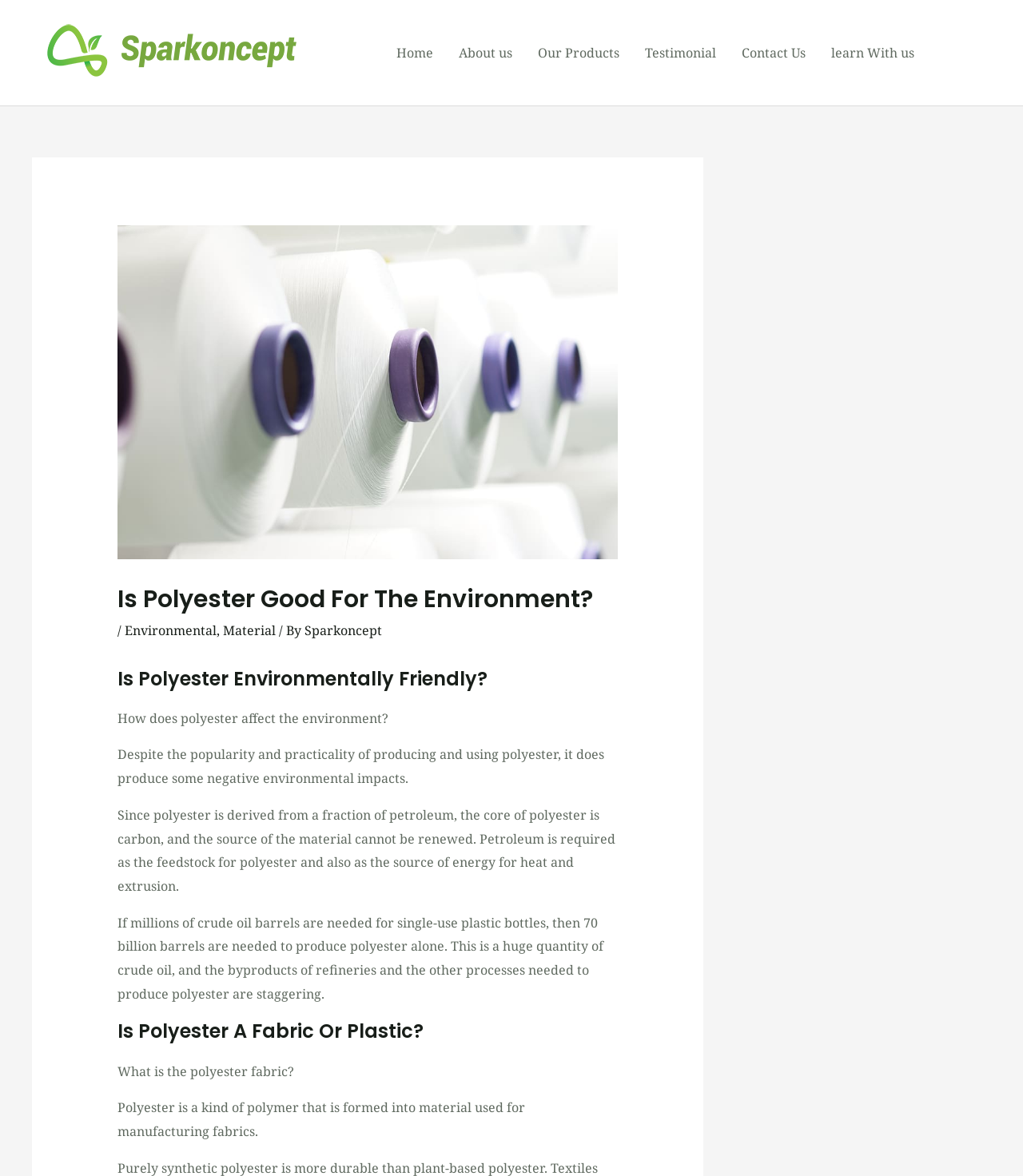Calculate the bounding box coordinates for the UI element based on the following description: "learn With us". Ensure the coordinates are four float numbers between 0 and 1, i.e., [left, top, right, bottom].

[0.8, 0.0, 0.906, 0.09]